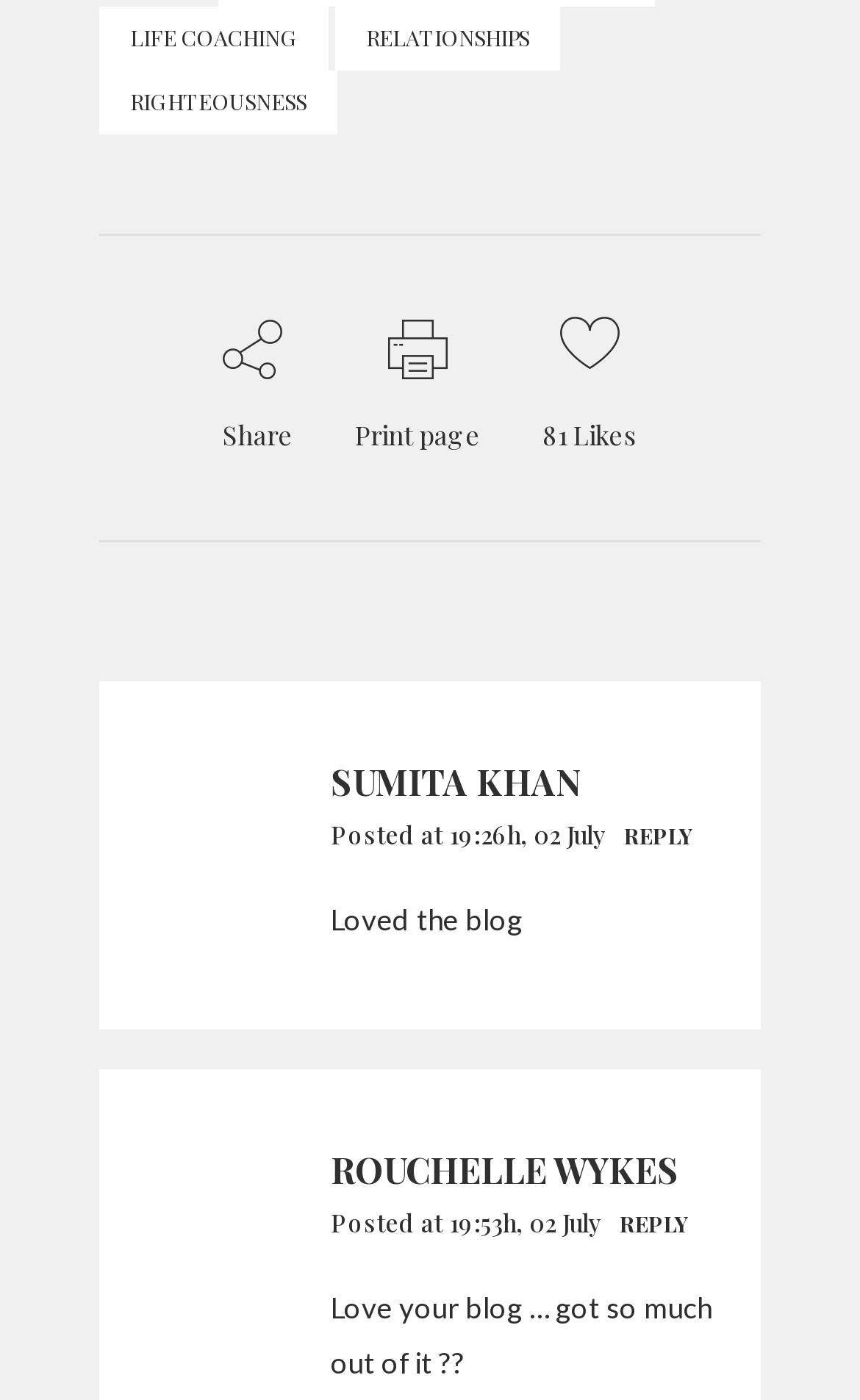Please specify the bounding box coordinates in the format (top-left x, top-left y, bottom-right x, bottom-right y), with all values as floating point numbers between 0 and 1. Identify the bounding box of the UI element described by: righteousness

[0.115, 0.05, 0.392, 0.095]